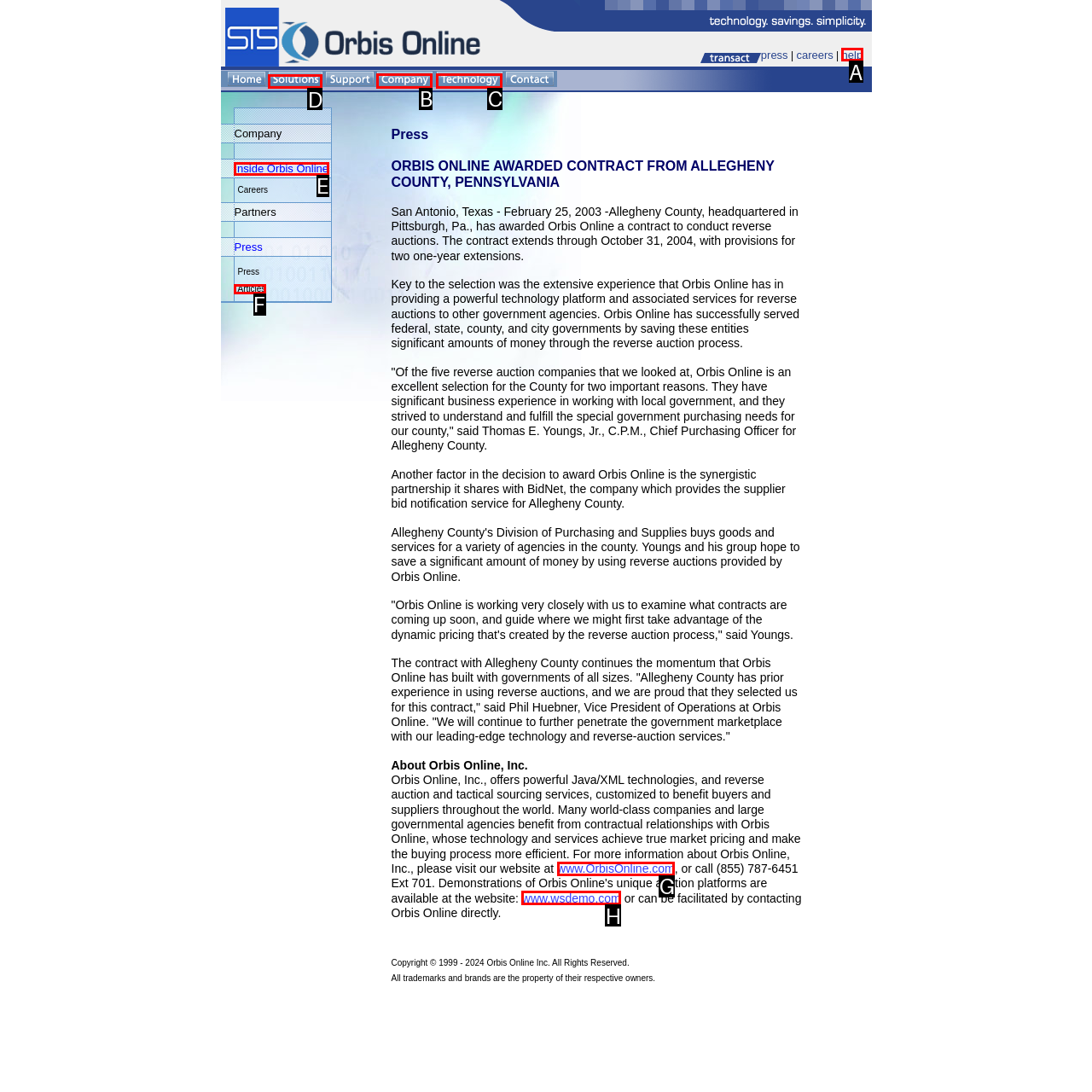Identify the letter of the UI element needed to carry out the task: view Solutions
Reply with the letter of the chosen option.

D